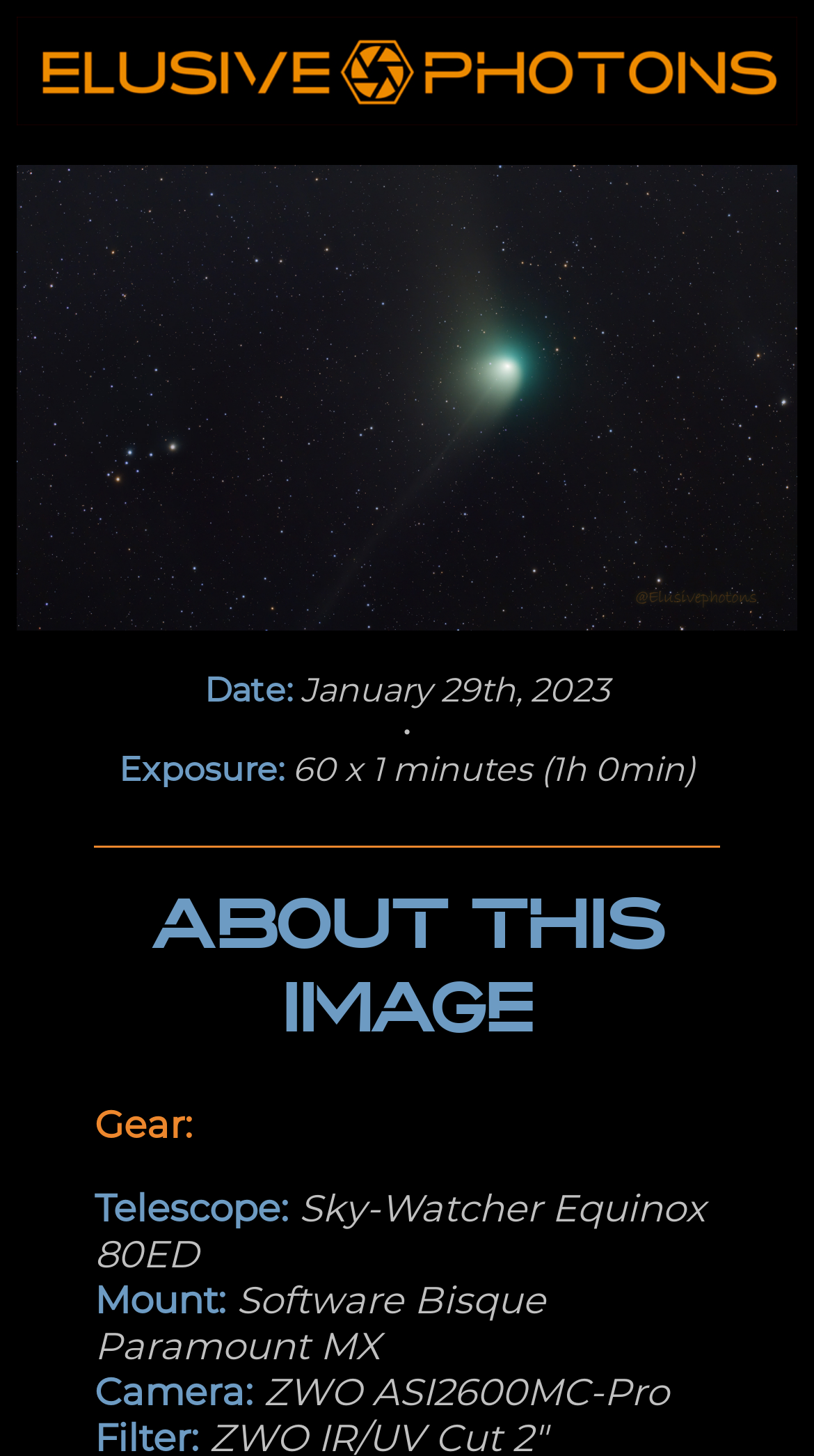Reply to the question with a brief word or phrase: What is the type of telescope used?

Sky-Watcher Equinox 80ED